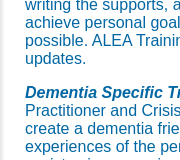Describe the important features and context of the image with as much detail as possible.

The image features informative content from ALEA Assisted Living Education Academy, specifically highlighting their training services. It emphasizes the **Dementia Specific Training**, which is conducted by a Certified Dementia Practitioner and a Crisis Prevention trainer. This training aims to enhance the knowledge and skills of caregivers, enabling them to create a supportive environment for individuals with dementia. The content underscores the importance of understanding the unique experiences of those with dementia, guiding caregivers to utilize engaging and meaningful strategies that improve the quality of life for residents. Additionally, it discusses ongoing support and updates provided through ALEA Training to ensure caregivers remain well-informed and effective in their roles.